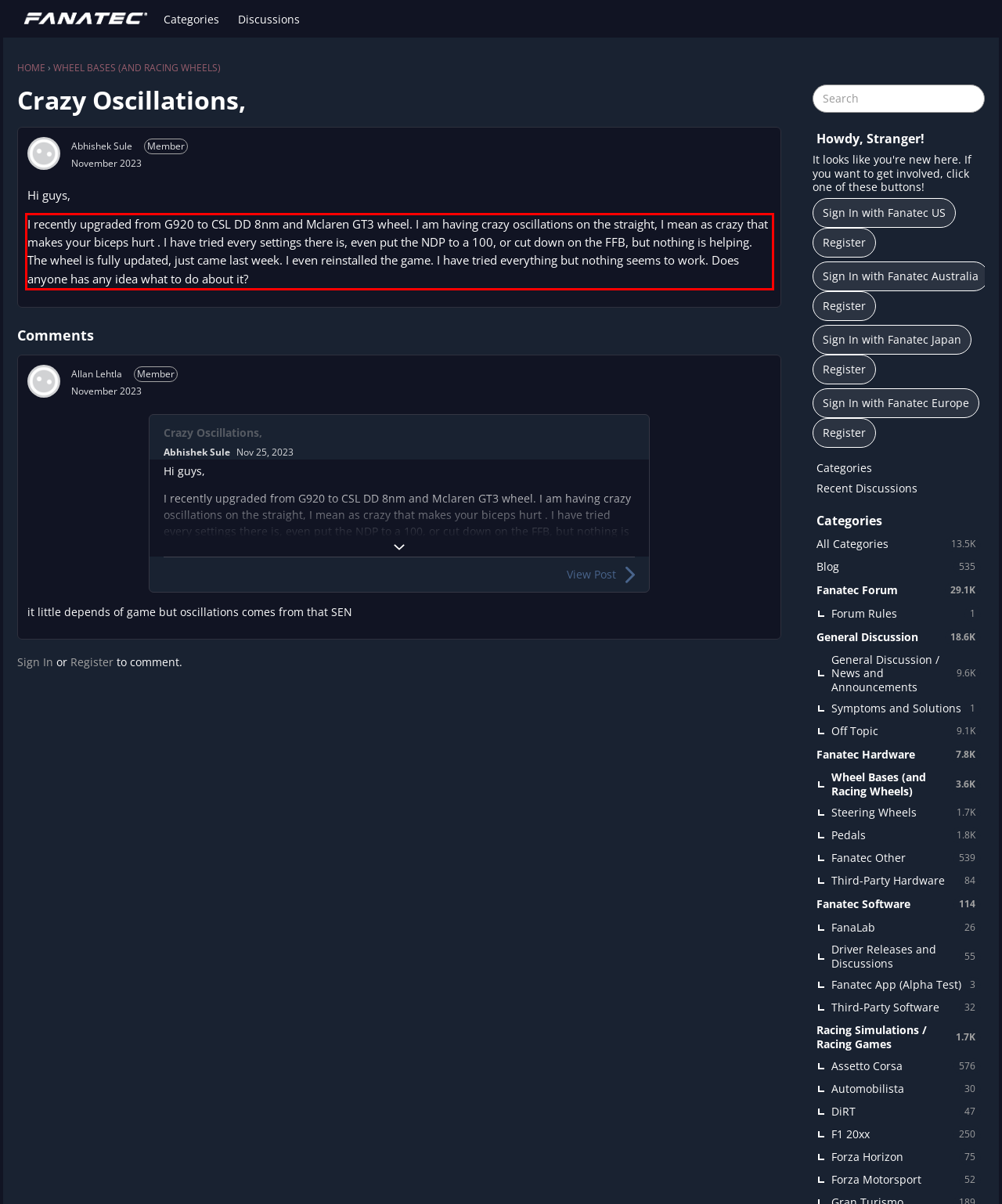Given the screenshot of the webpage, identify the red bounding box, and recognize the text content inside that red bounding box.

I recently upgraded from G920 to CSL DD 8nm and Mclaren GT3 wheel. I am having crazy oscillations on the straight, I mean as crazy that makes your biceps hurt . I have tried every settings there is, even put the NDP to a 100, or cut down on the FFB, but nothing is helping. The wheel is fully updated, just came last week. I even reinstalled the game. I have tried everything but nothing seems to work. Does anyone has any idea what to do about it?